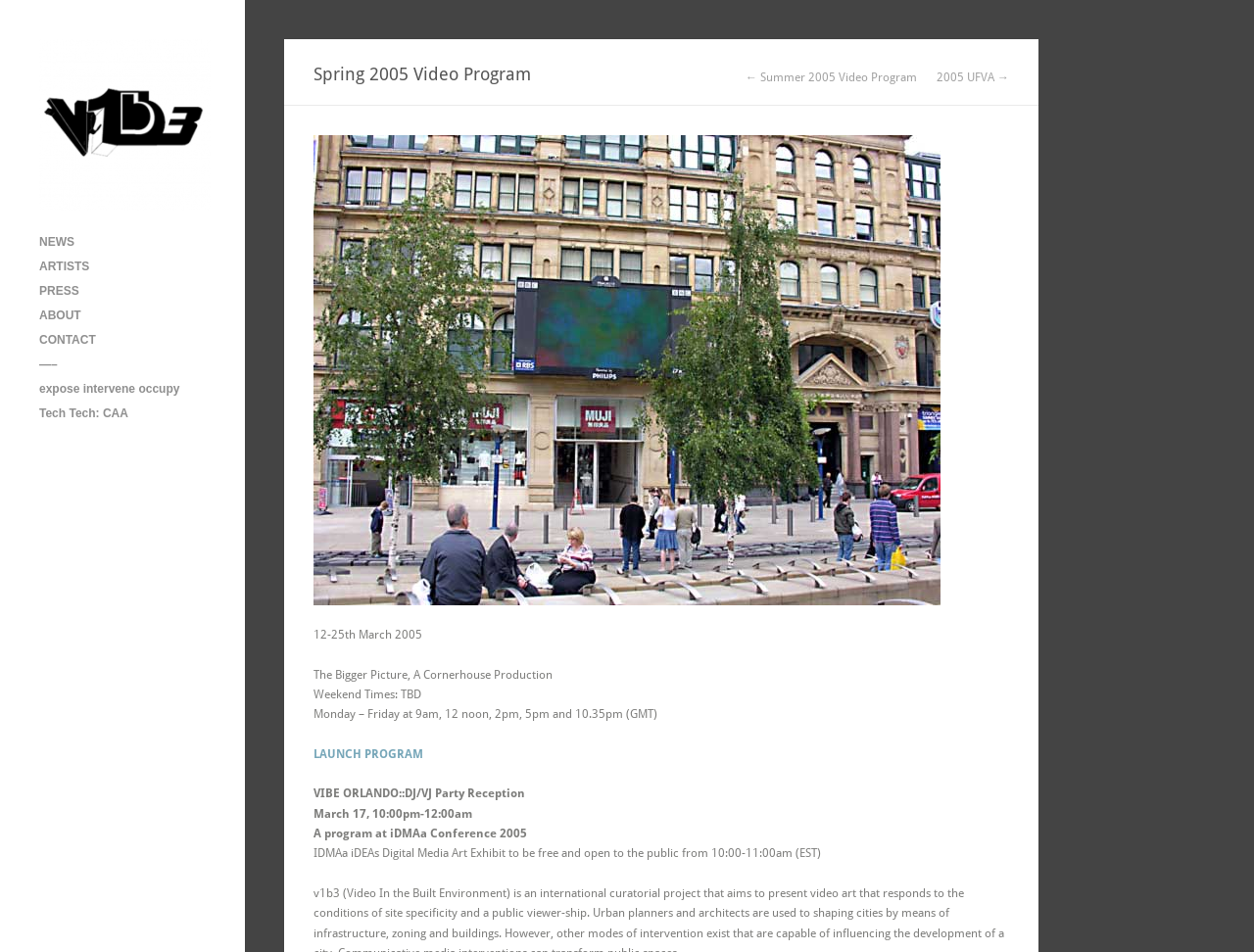Specify the bounding box coordinates of the region I need to click to perform the following instruction: "visit the LAUNCH PROGRAM page". The coordinates must be four float numbers in the range of 0 to 1, i.e., [left, top, right, bottom].

[0.25, 0.785, 0.338, 0.799]